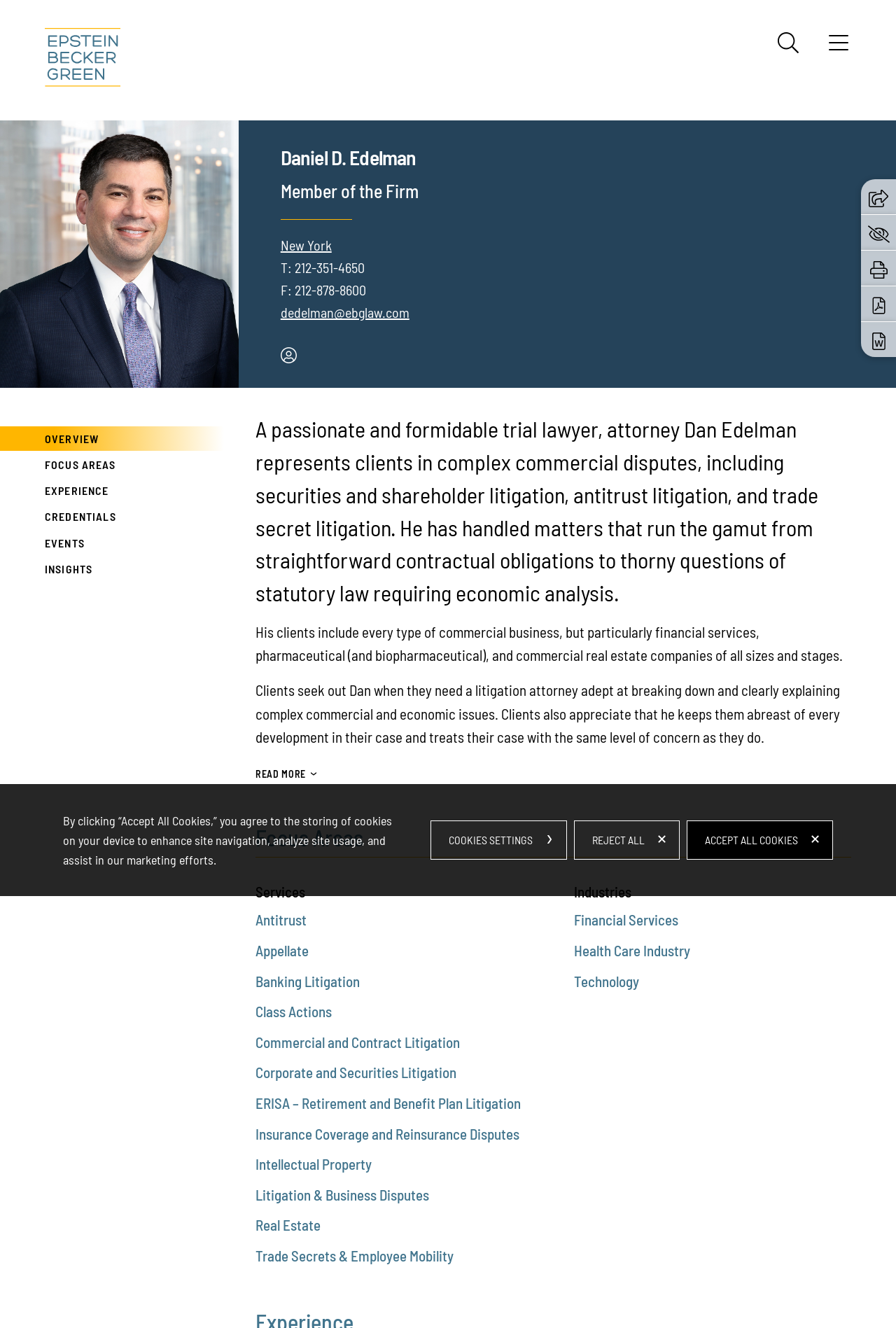Utilize the details in the image to give a detailed response to the question: What is the phone number of the attorney?

The phone number of the attorney can be found in the link element with the text '212-351-4650' located below the attorney's name and address.